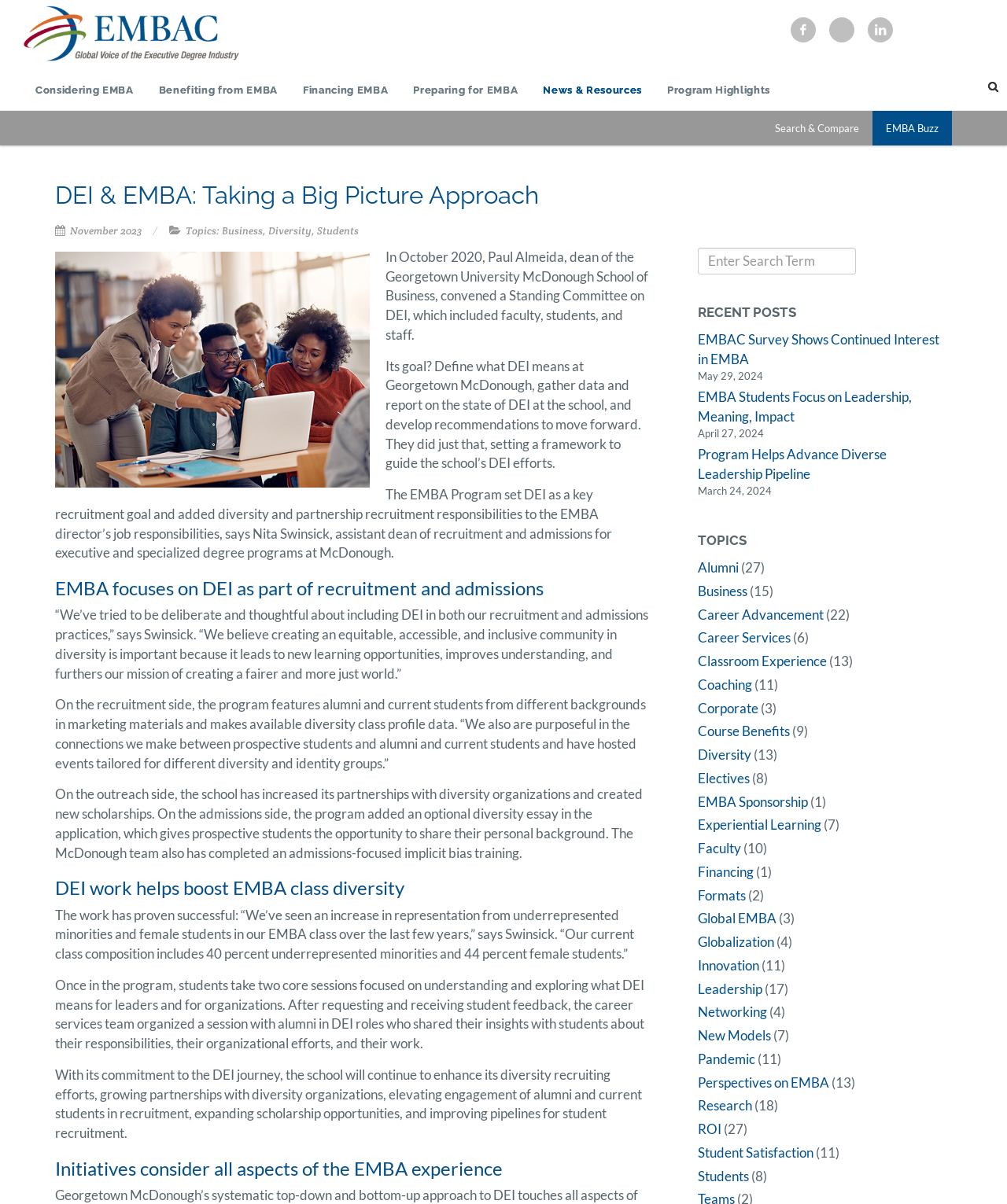What is the date of the article?
Using the image as a reference, answer the question with a short word or phrase.

November 2023